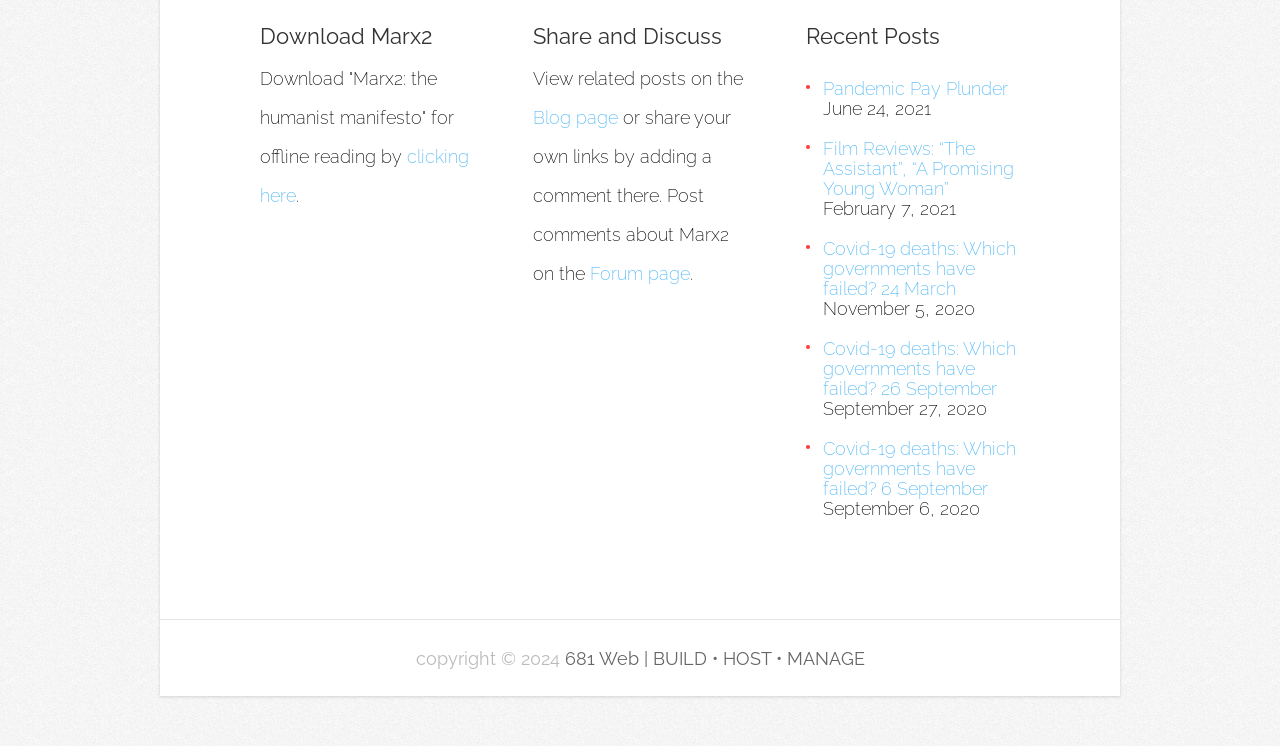What is the copyright year?
Look at the screenshot and respond with a single word or phrase.

2024